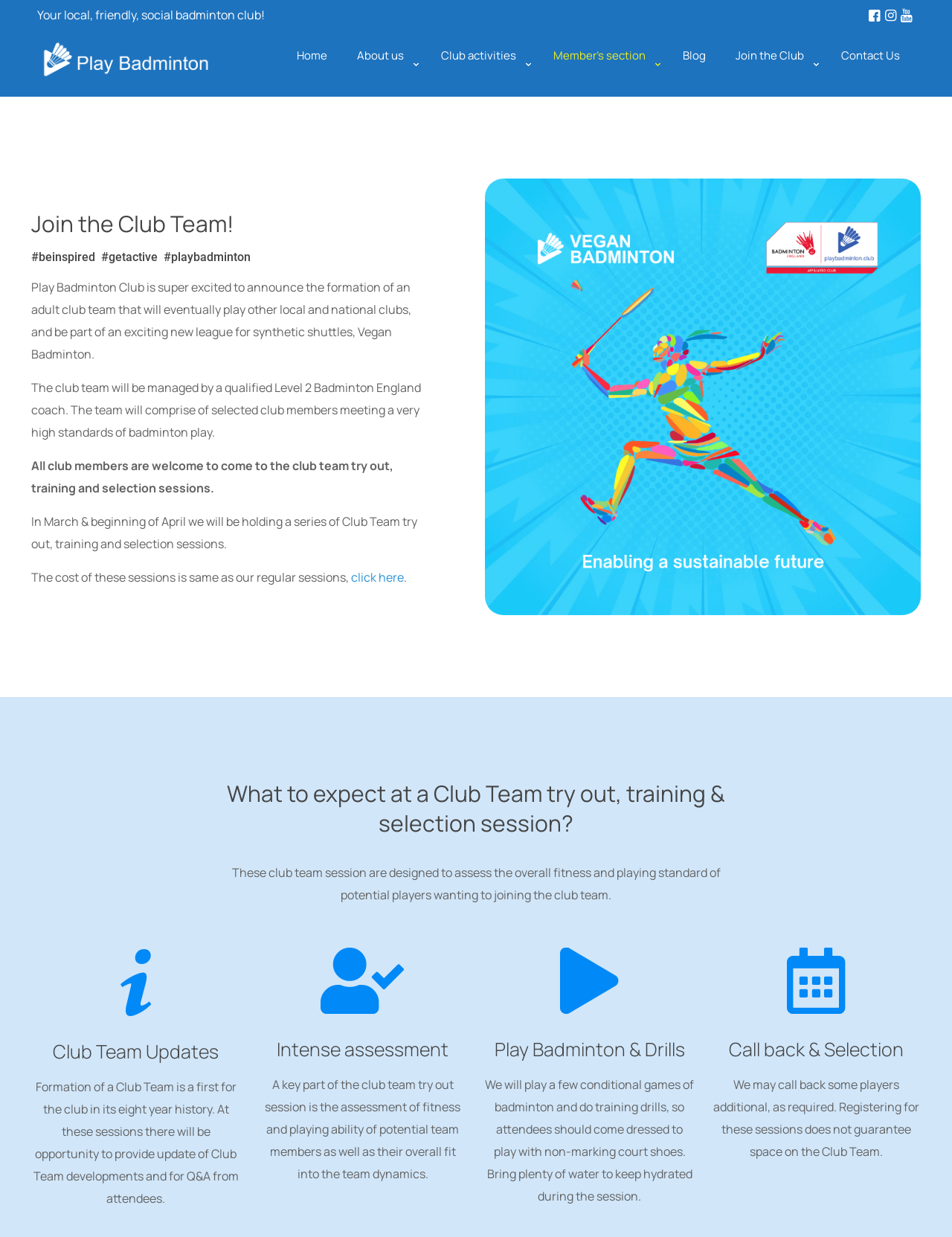Provide the bounding box coordinates of the HTML element described as: "Accept". The bounding box coordinates should be four float numbers between 0 and 1, i.e., [left, top, right, bottom].

None